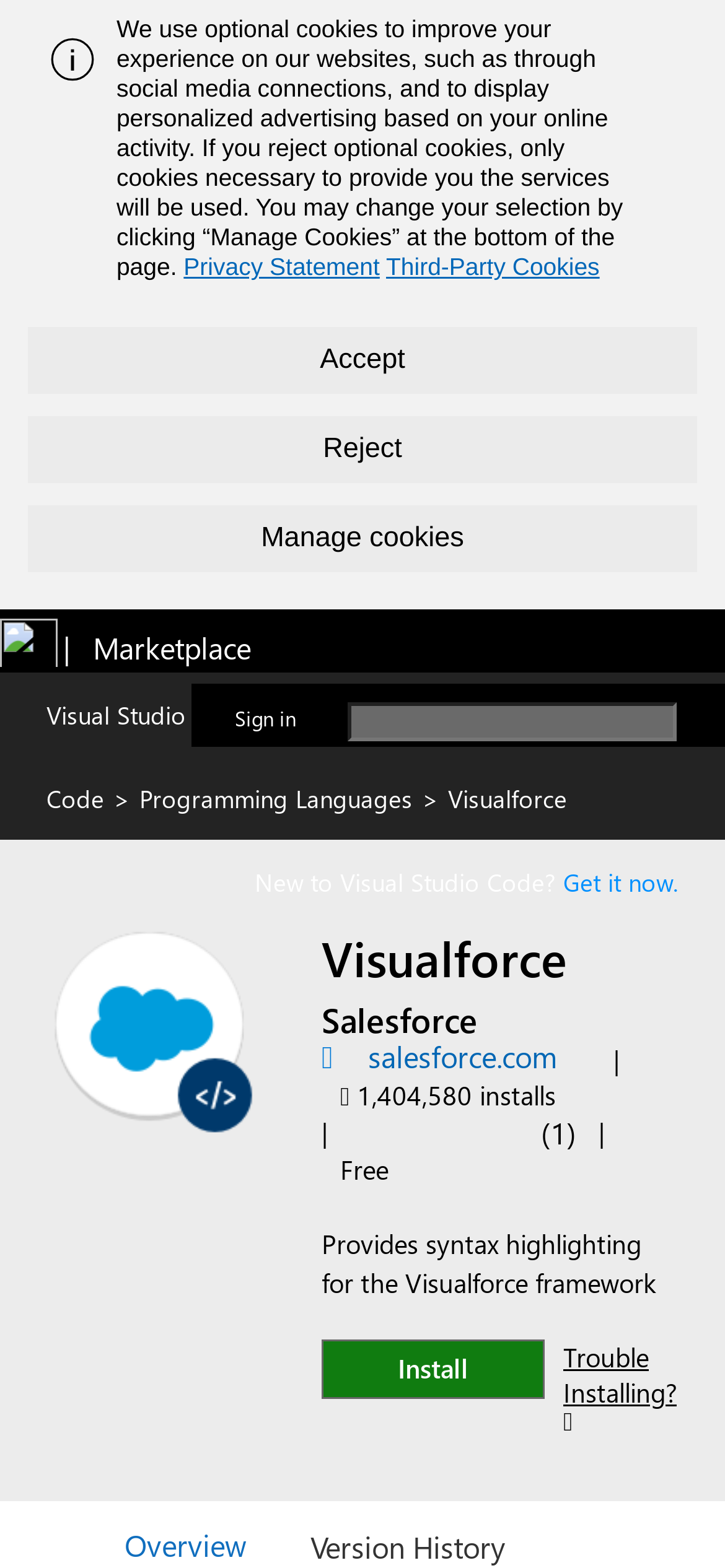What is the average rating of the extension?
Please provide a full and detailed response to the question.

The average rating can be found in the link element with the text 'Average rating: 5 out of 5' on the page, which is located near the number of installations and the 'Free' label.